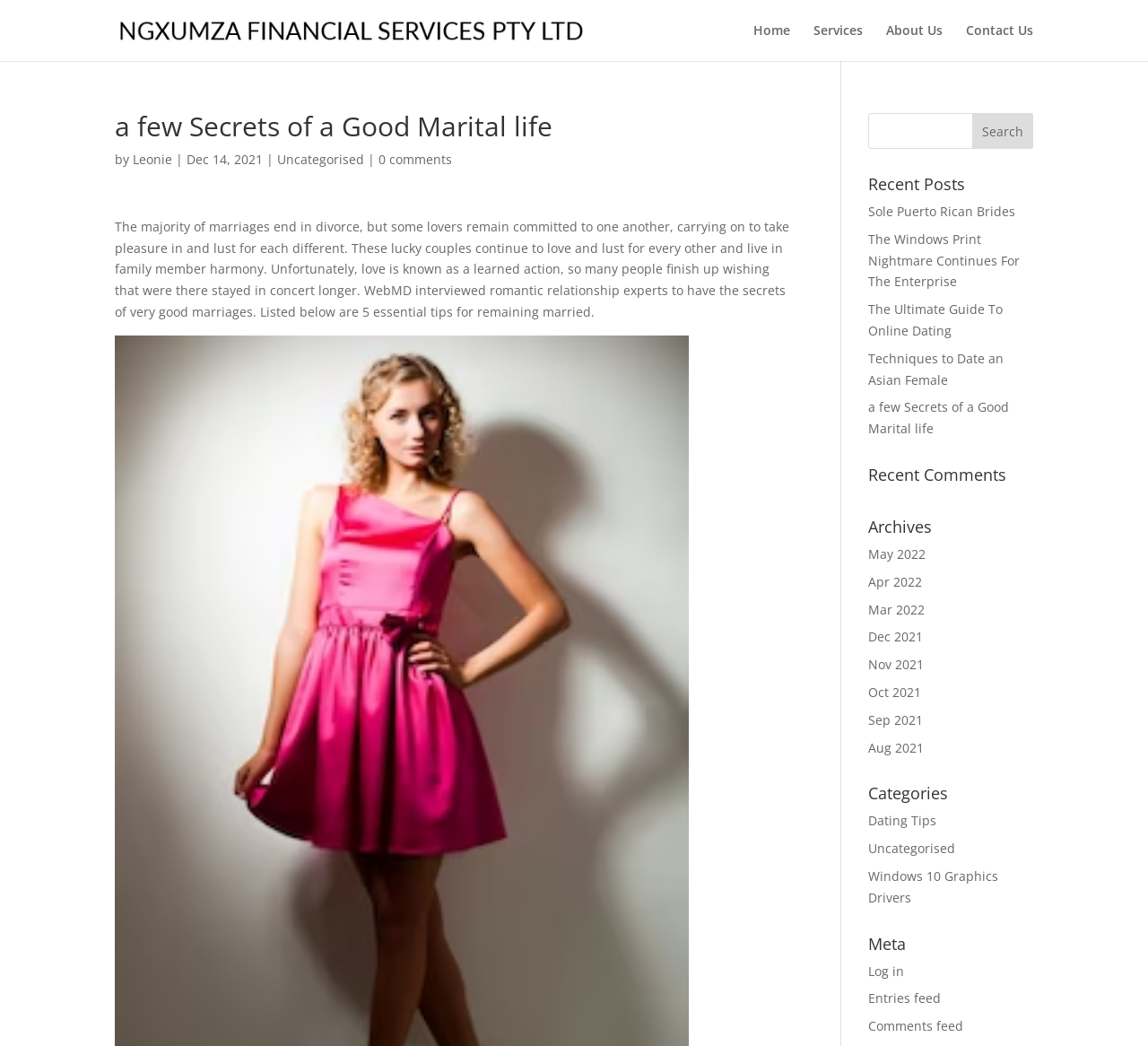Respond with a single word or phrase to the following question:
What is the author of the article?

Leonie